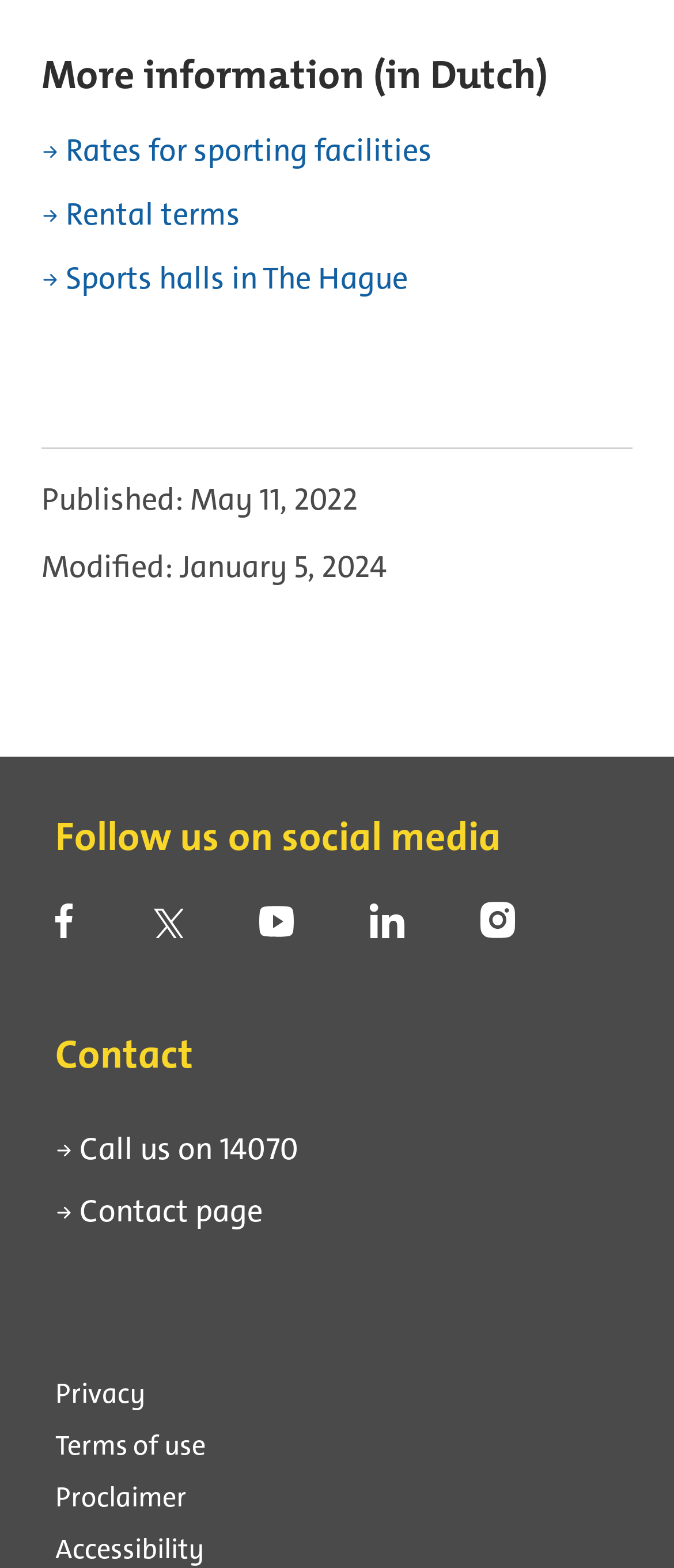Please find the bounding box coordinates of the element that must be clicked to perform the given instruction: "View rates for sporting facilities". The coordinates should be four float numbers from 0 to 1, i.e., [left, top, right, bottom].

[0.062, 0.085, 0.641, 0.108]